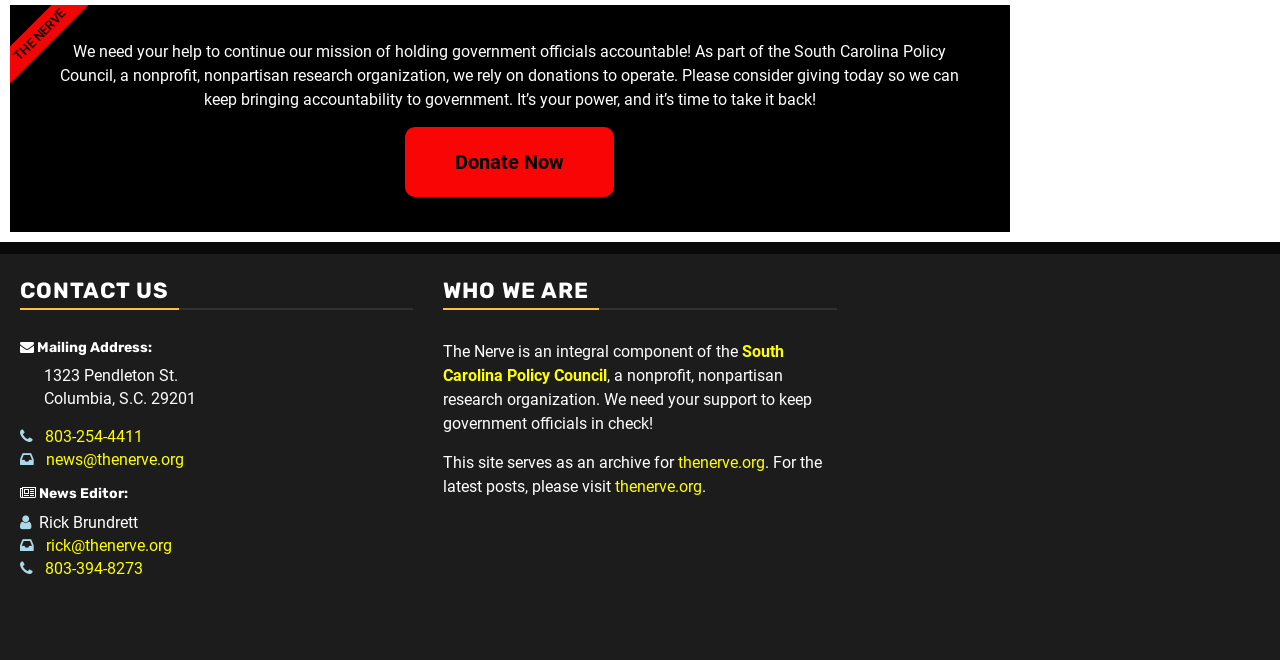What is the name of the organization?
Give a thorough and detailed response to the question.

The name of the organization is mentioned in the StaticText element with ID 508, which is 'THE NERVE'. This element is located at the top of the webpage, indicating that it is the title or name of the organization.